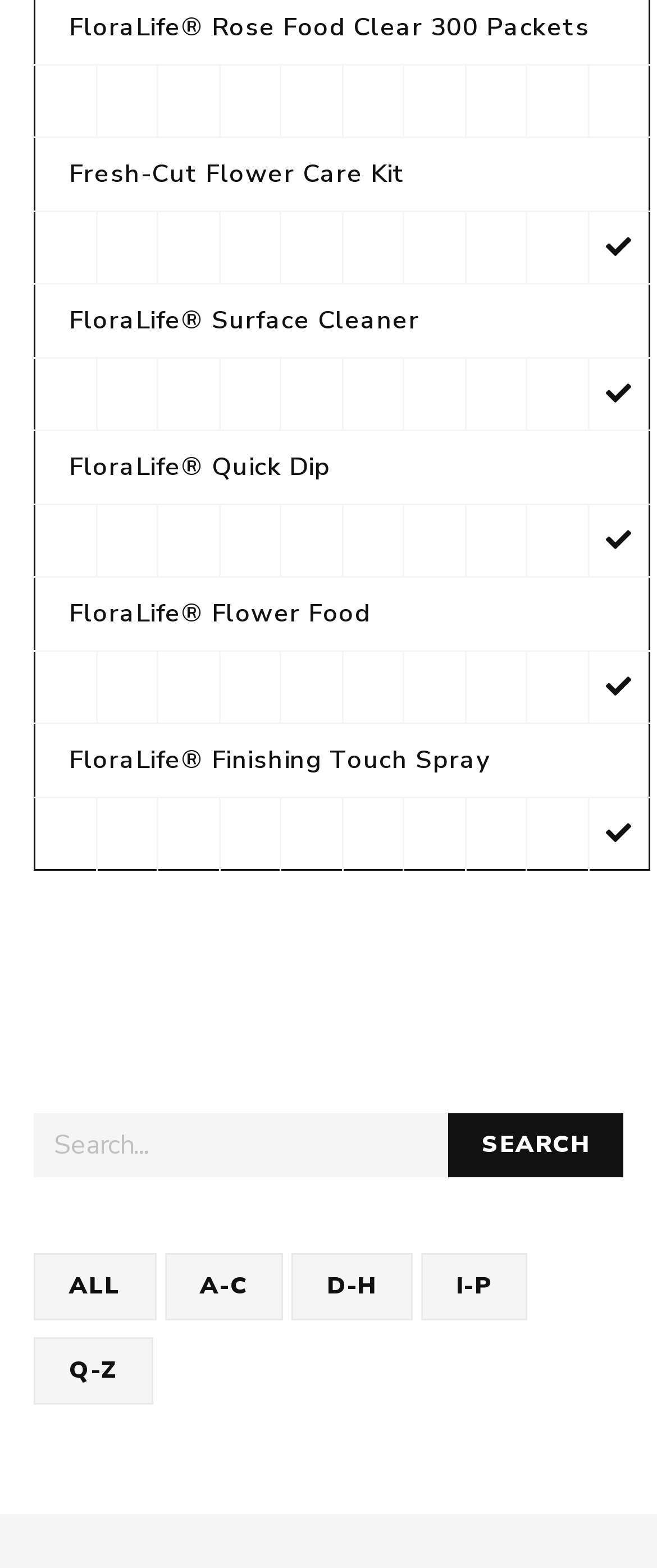Provide a one-word or brief phrase answer to the question:
What is the product name in the first row?

FloraLife Rose Food Clear 300 Packets